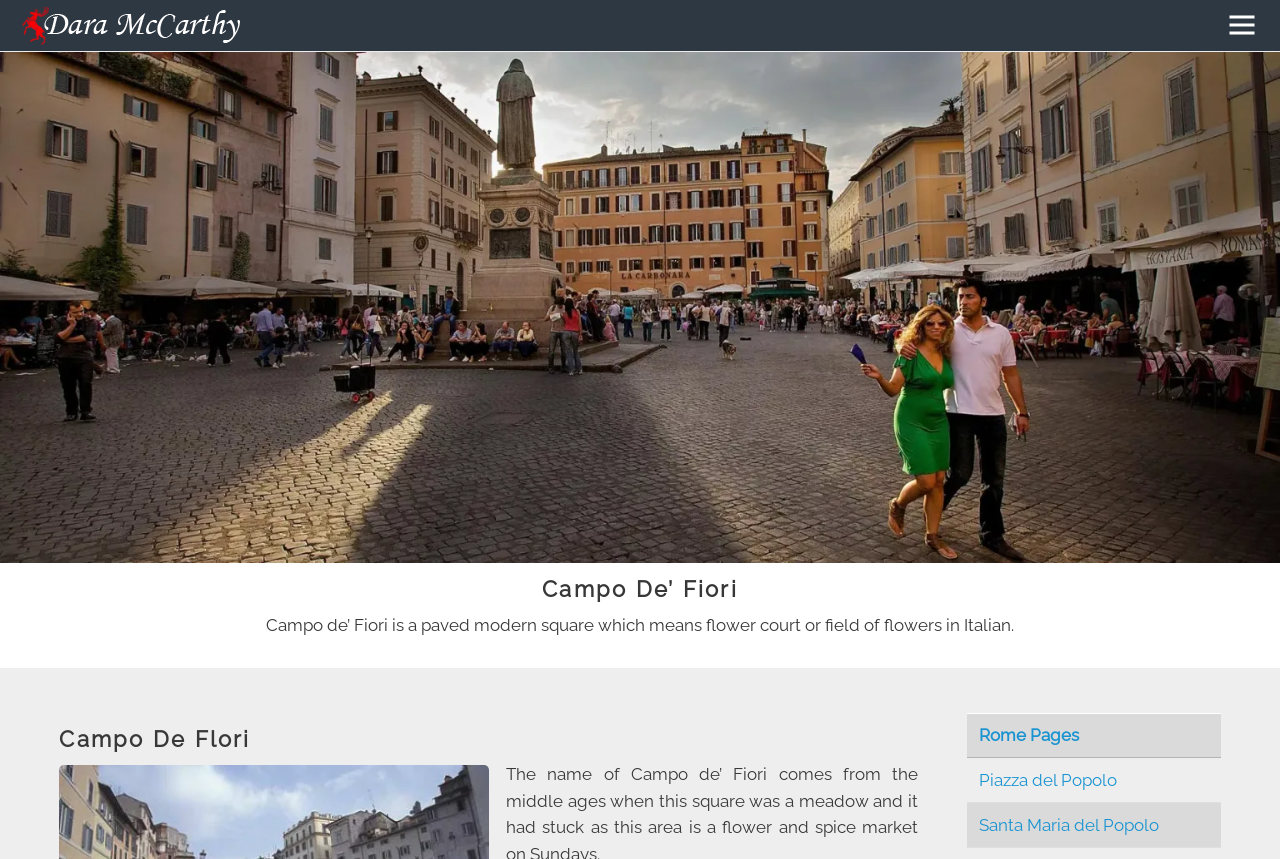Please find the bounding box for the following UI element description. Provide the coordinates in (top-left x, top-left y, bottom-right x, bottom-right y) format, with values between 0 and 1: Piazza del Popolo

[0.765, 0.895, 0.873, 0.919]